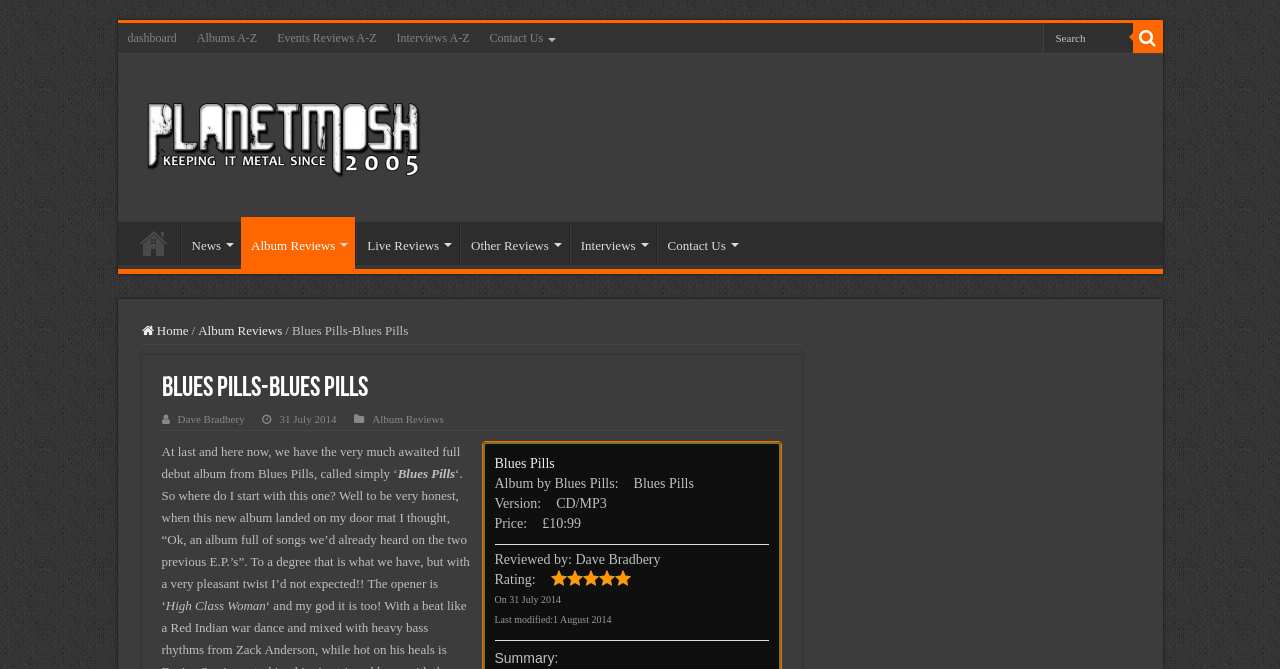What is the name of the album reviewed?
Please answer using one word or phrase, based on the screenshot.

Blues Pills